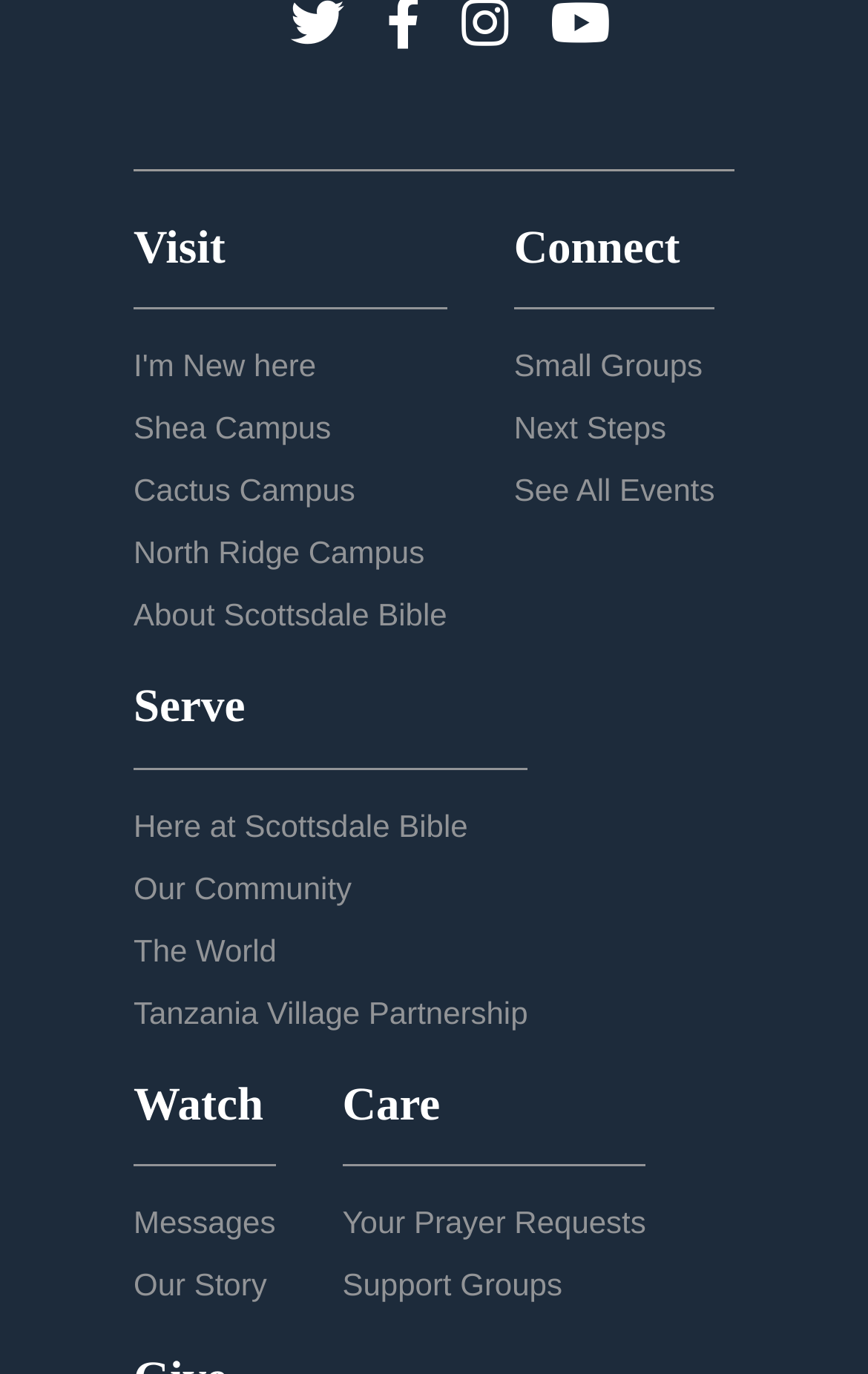Predict the bounding box coordinates of the area that should be clicked to accomplish the following instruction: "Search for something". The bounding box coordinates should consist of four float numbers between 0 and 1, i.e., [left, top, right, bottom].

None